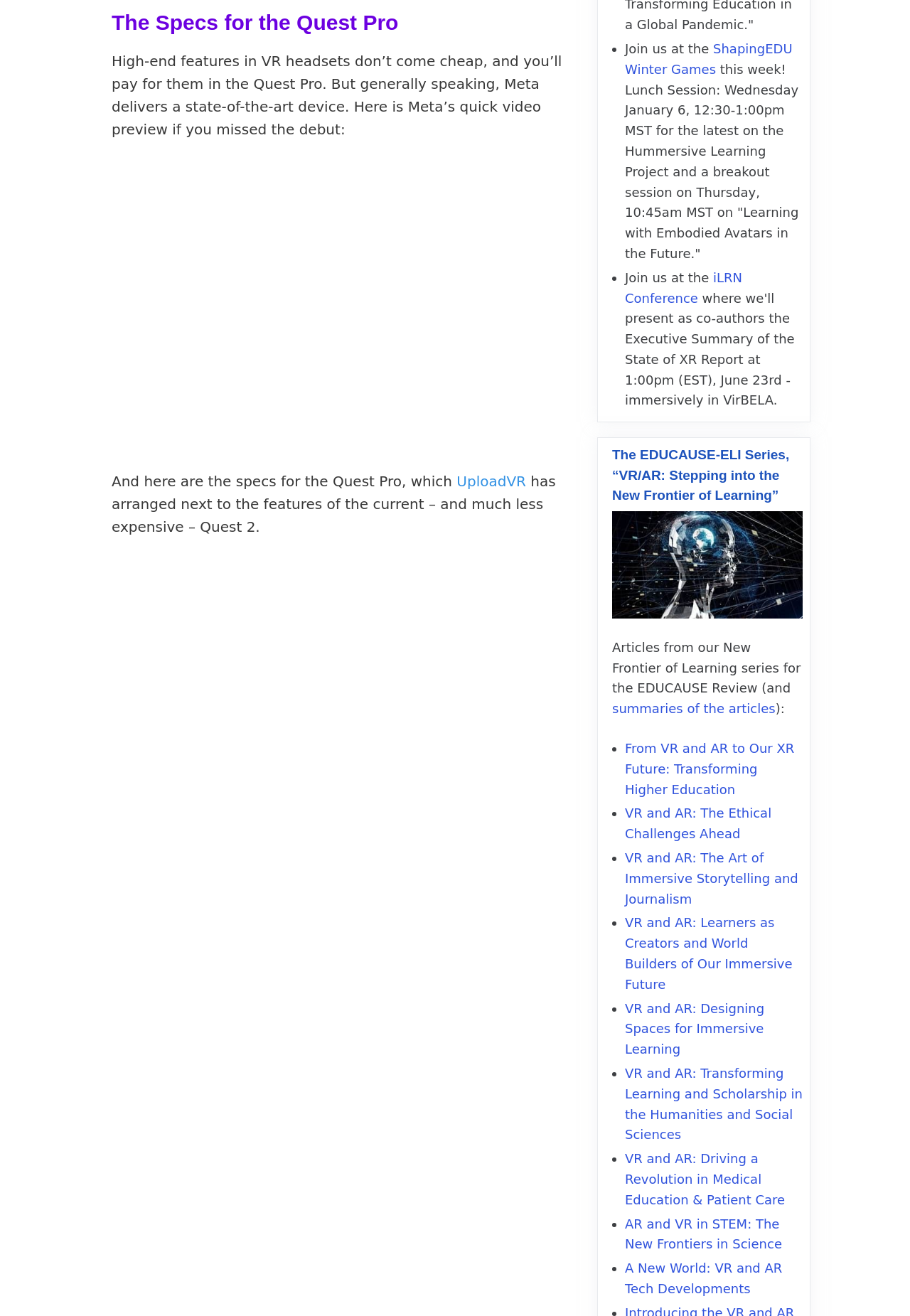Locate the bounding box coordinates of the area you need to click to fulfill this instruction: 'Explore the iLRN Conference'. The coordinates must be in the form of four float numbers ranging from 0 to 1: [left, top, right, bottom].

[0.687, 0.205, 0.816, 0.232]